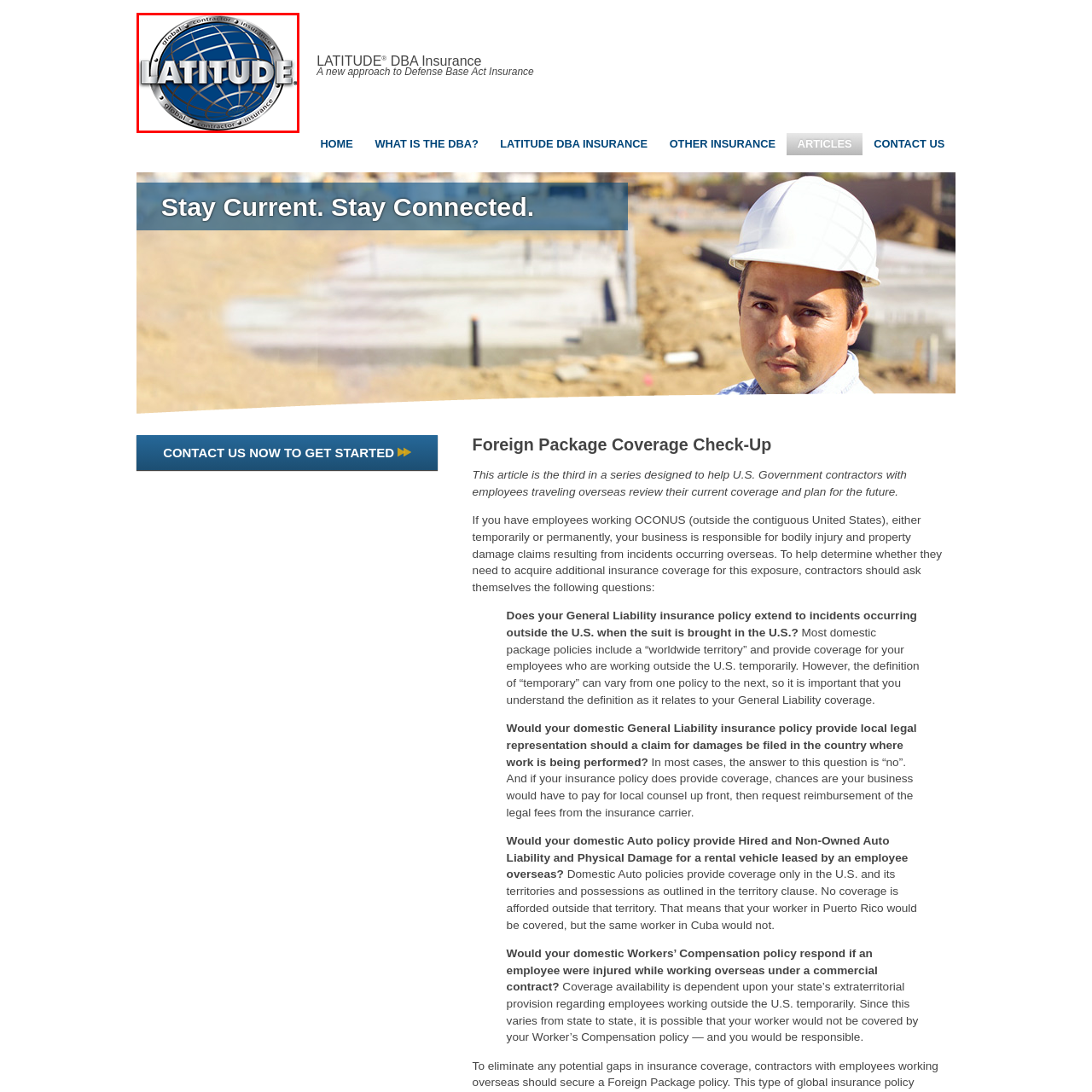Observe the image segment inside the red bounding box and answer concisely with a single word or phrase: What is the main focus of LATITUDE DBA Insurance?

providing insurance solutions